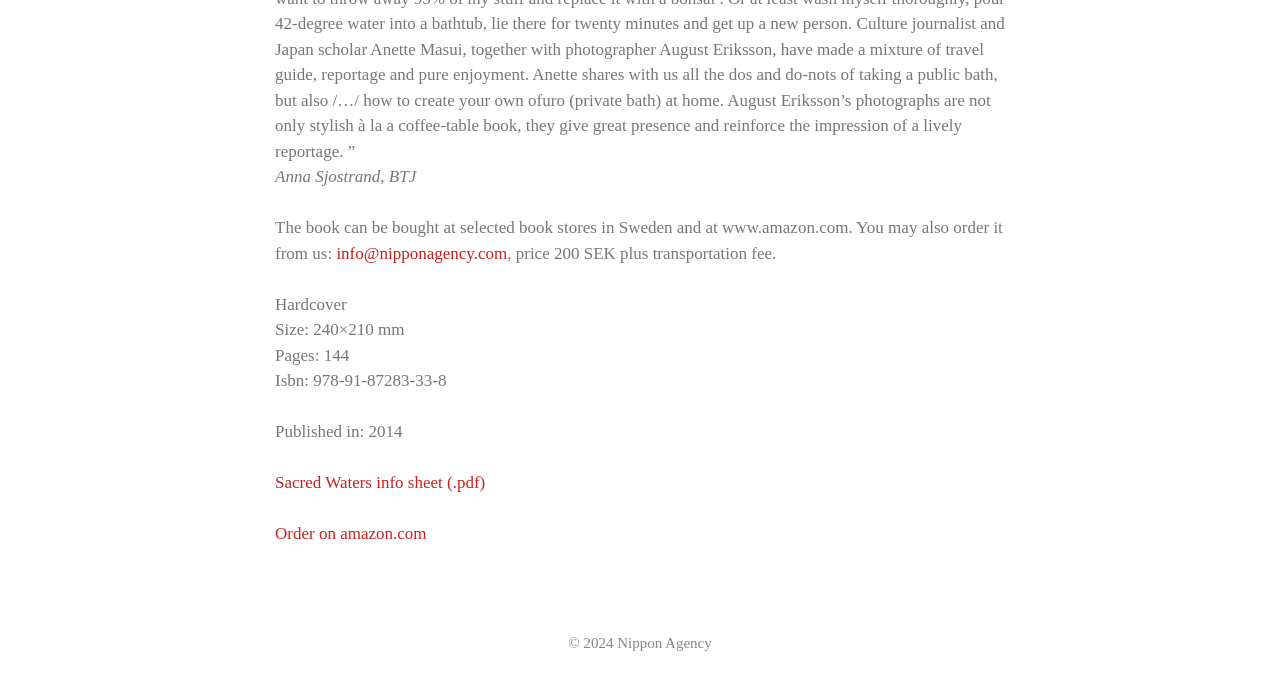Where can the book be bought?
Could you answer the question in a detailed manner, providing as much information as possible?

I found the information about where to buy the book in the StaticText element with ID 125, which mentions that the book can be bought at selected book stores in Sweden and at www.amazon.com.